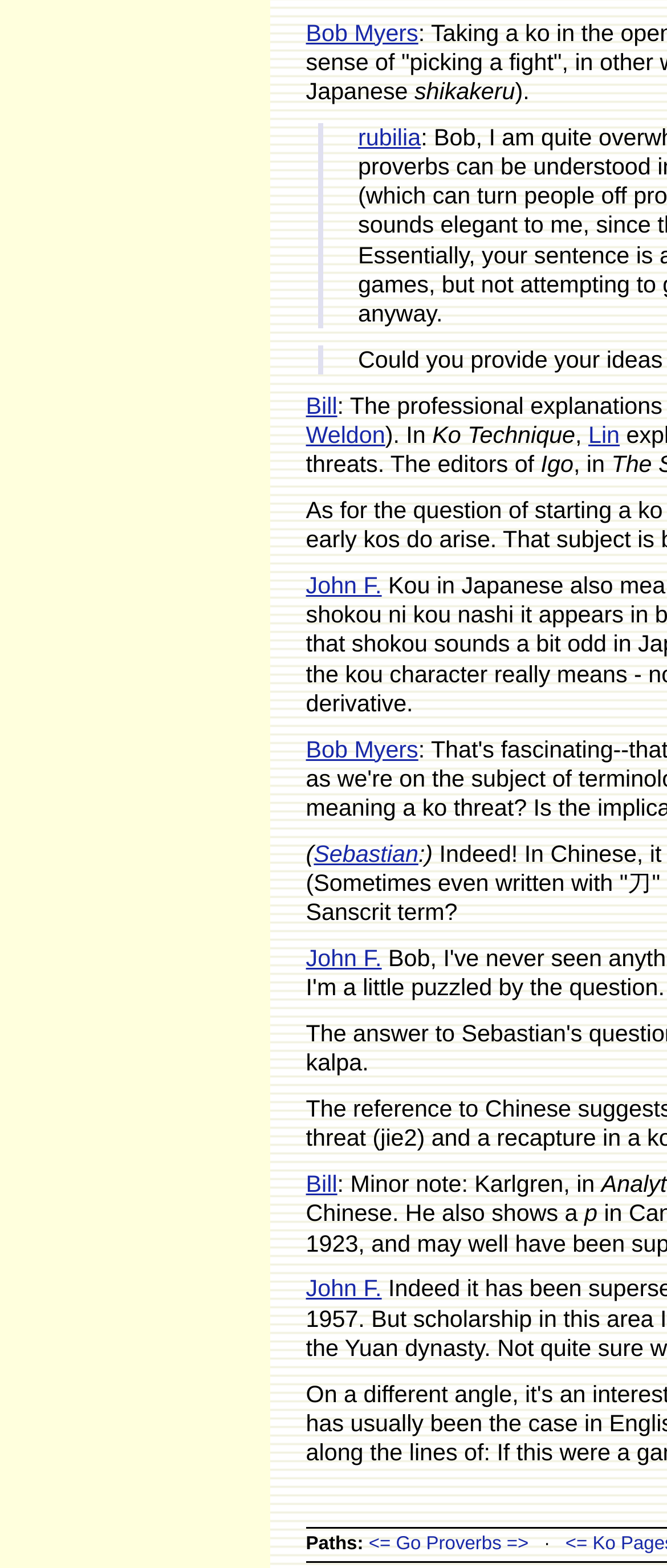Locate the bounding box coordinates of the clickable part needed for the task: "follow John F.'s link".

[0.459, 0.365, 0.572, 0.382]